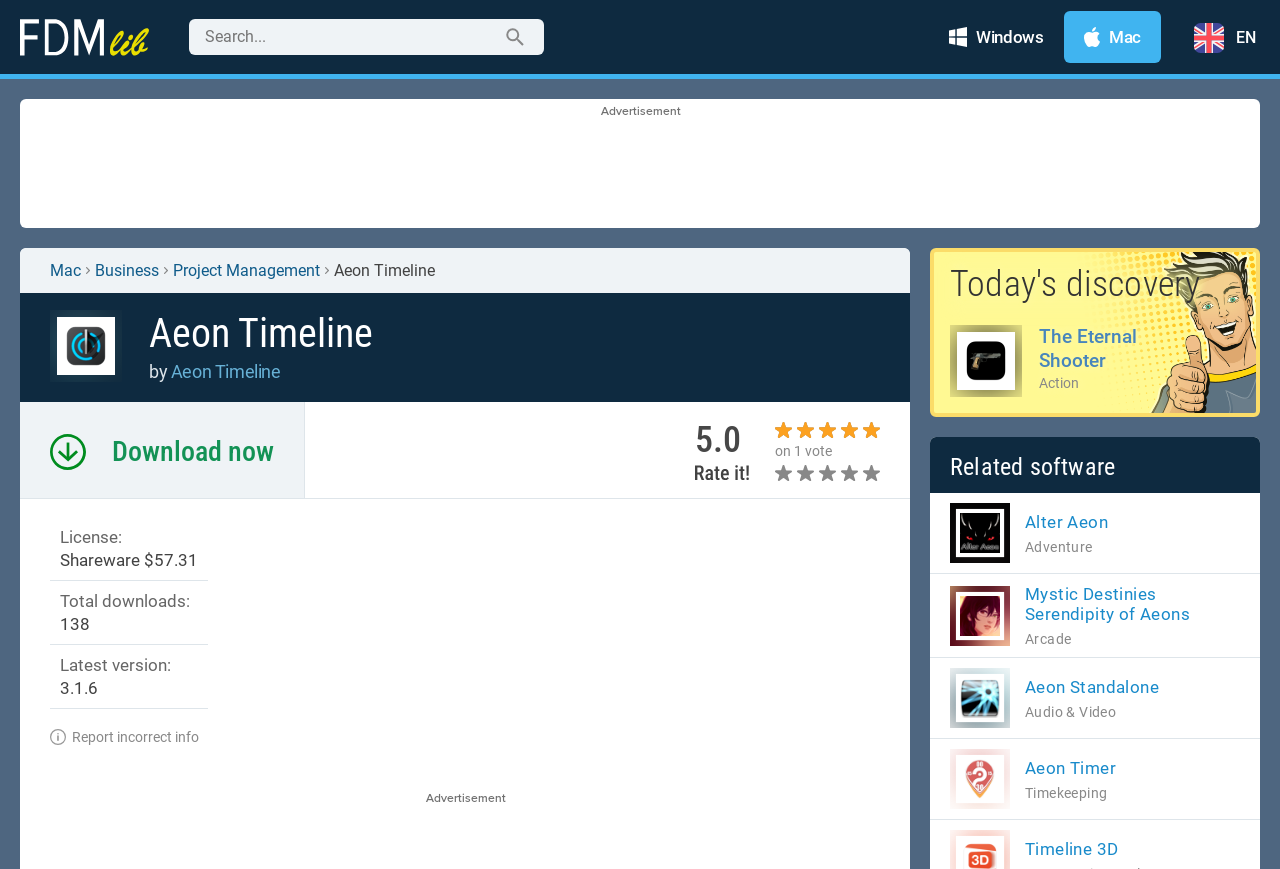What is the current version of the software?
Using the visual information from the image, give a one-word or short-phrase answer.

5.0